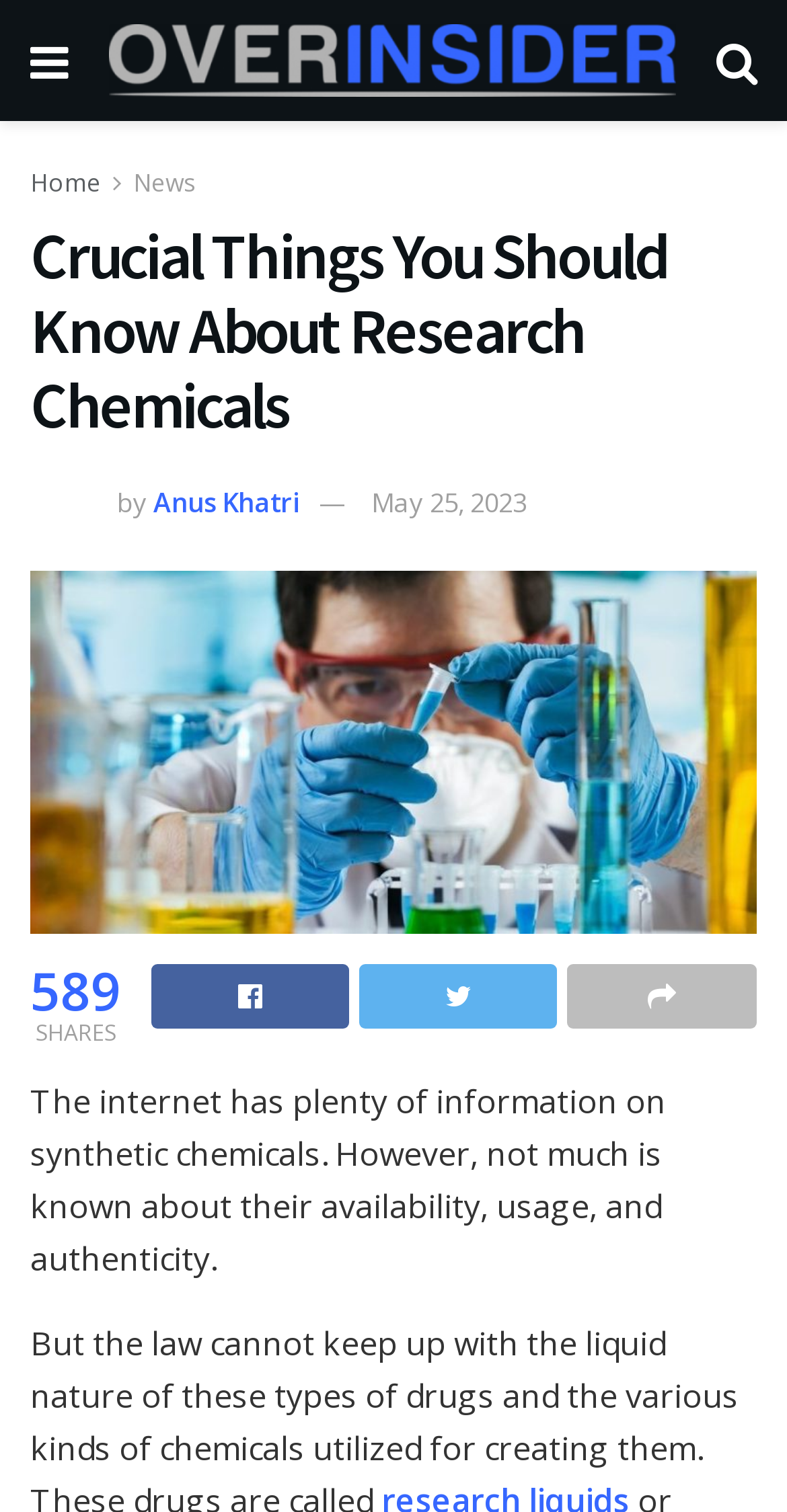Please provide the bounding box coordinate of the region that matches the element description: Share on Facebook. Coordinates should be in the format (top-left x, top-left y, bottom-right x, bottom-right y) and all values should be between 0 and 1.

[0.192, 0.638, 0.444, 0.681]